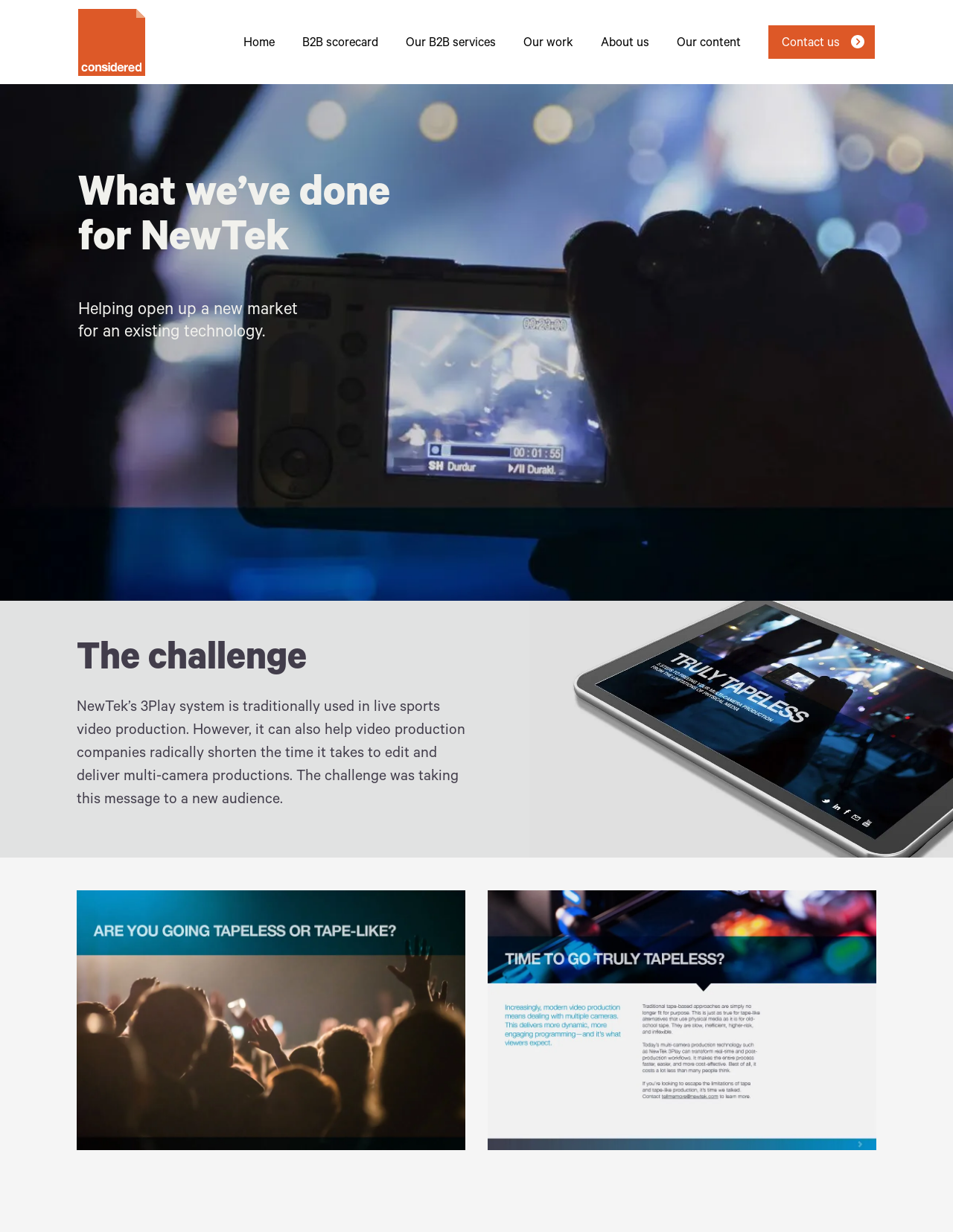Identify the bounding box coordinates of the clickable section necessary to follow the following instruction: "Learn more about 'Our B2B services'". The coordinates should be presented as four float numbers from 0 to 1, i.e., [left, top, right, bottom].

[0.411, 0.015, 0.535, 0.053]